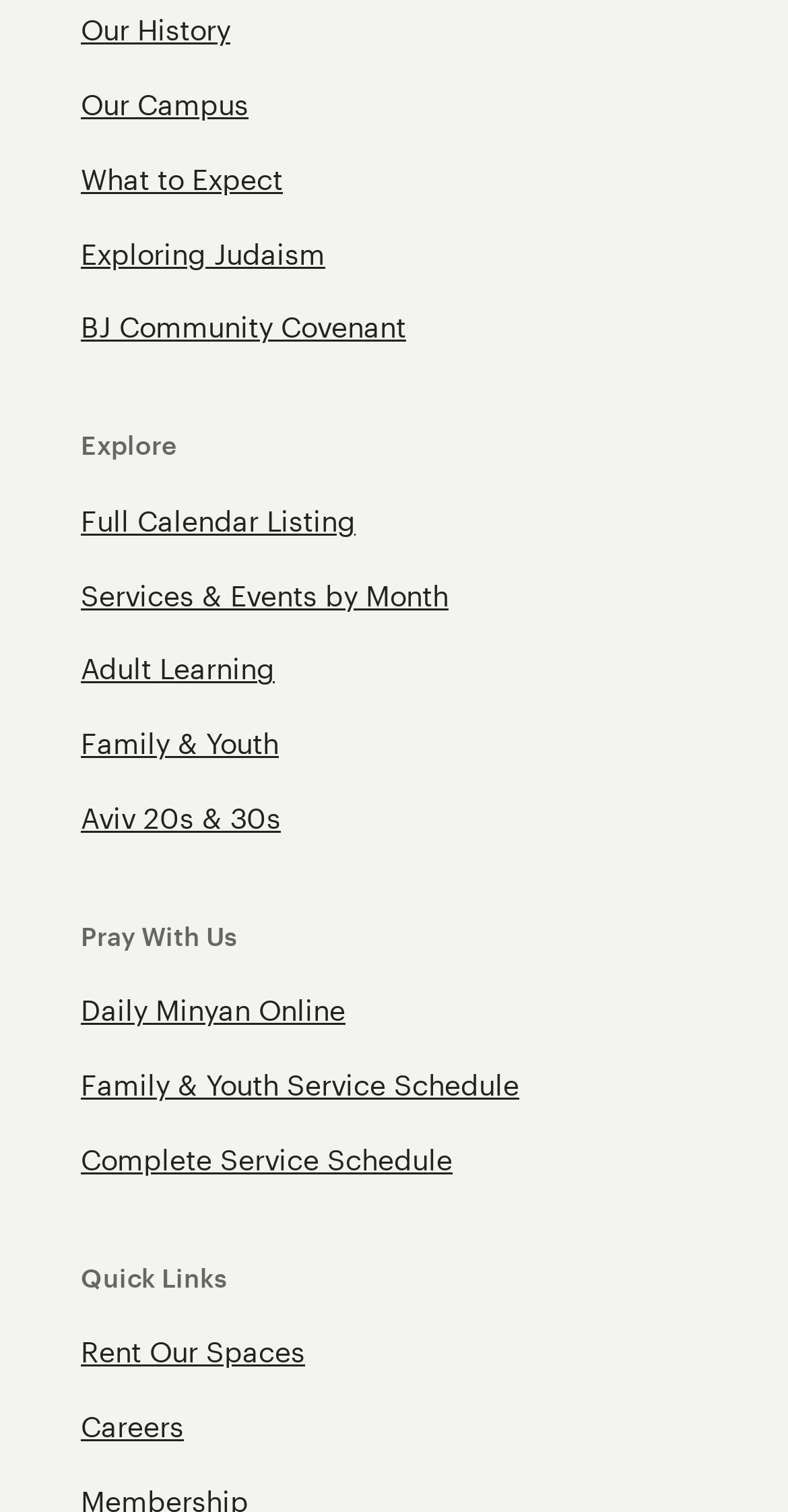Given the following UI element description: "Aviv 20s & 30s", find the bounding box coordinates in the webpage screenshot.

[0.103, 0.529, 0.356, 0.554]